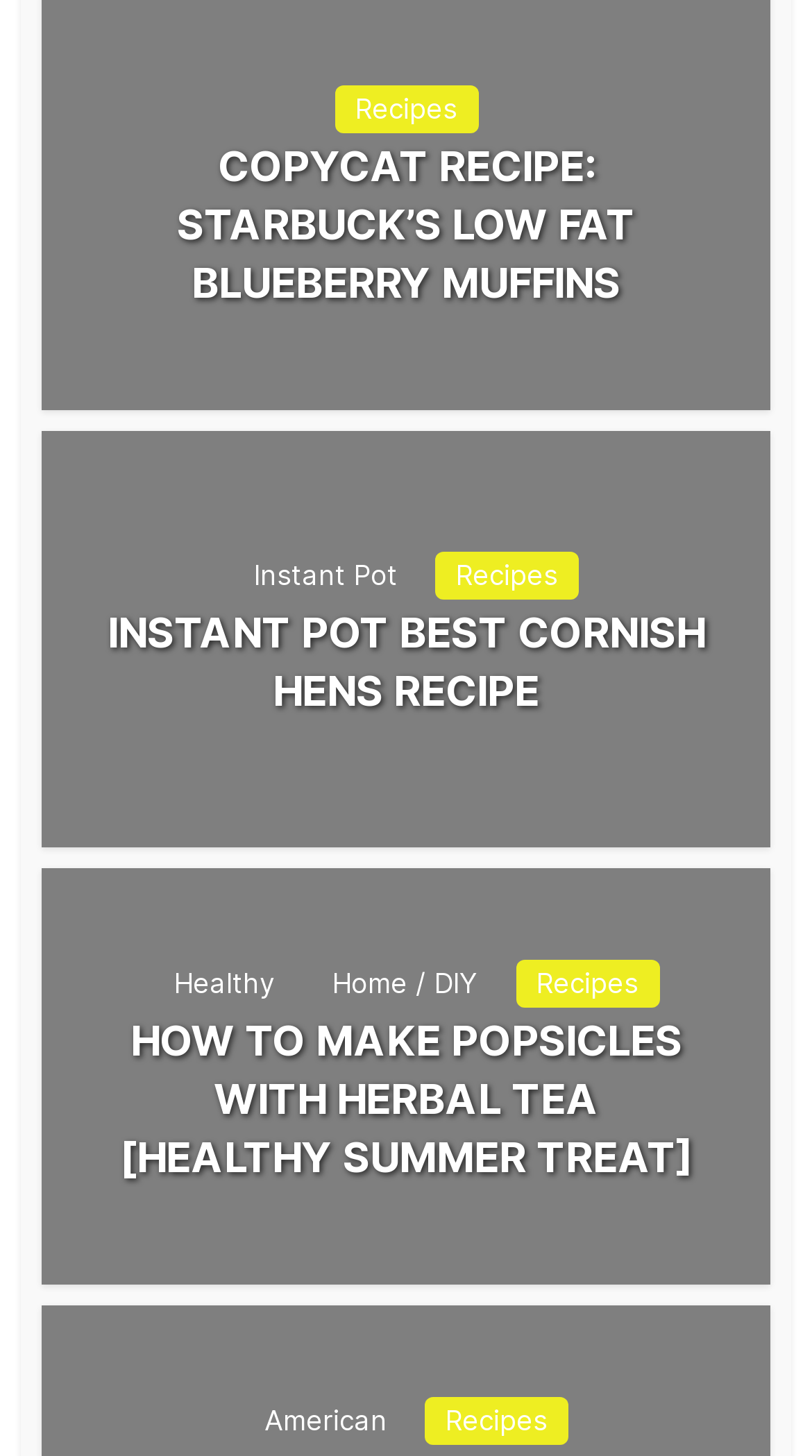Please mark the clickable region by giving the bounding box coordinates needed to complete this instruction: "Click on the 'Recipes' link".

[0.412, 0.058, 0.588, 0.091]